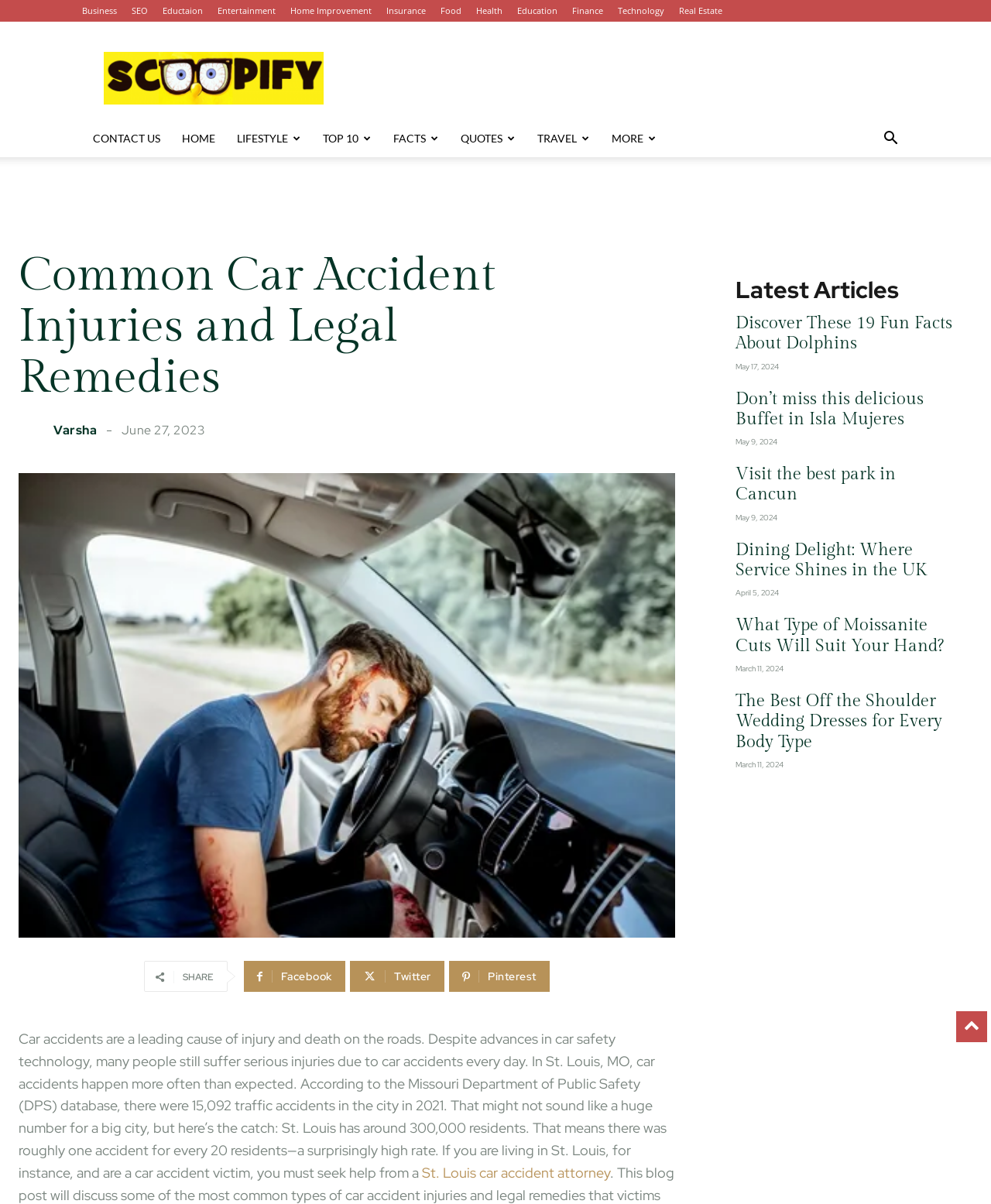What is the category of the latest articles section?
From the details in the image, answer the question comprehensively.

The latest articles section appears to be categorized under 'Lifestyle' based on the topics of the articles listed, which include fun facts about dolphins, travel recommendations, and wedding dresses.